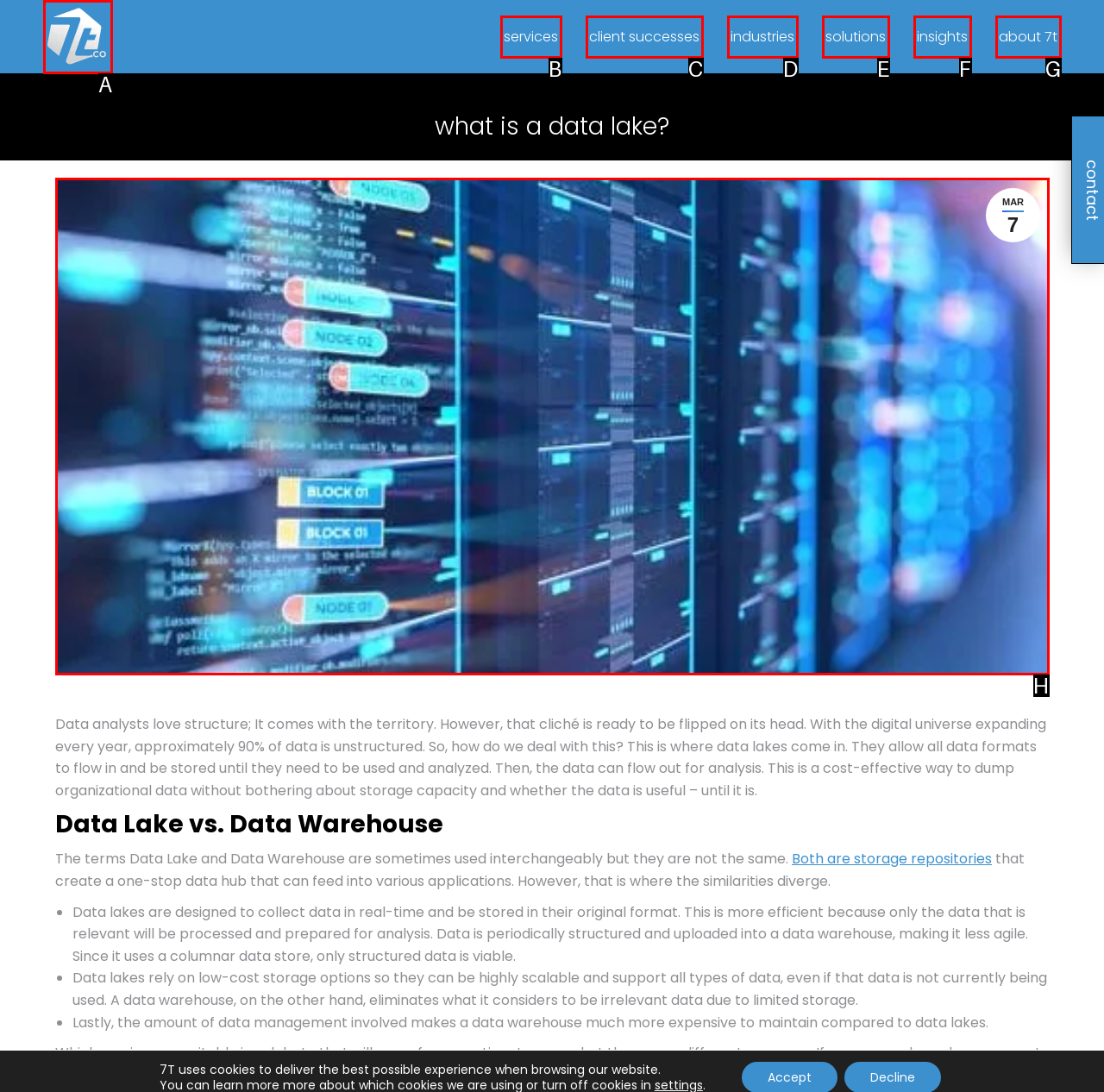To execute the task: View the 'What is a Data Lake?' image, which one of the highlighted HTML elements should be clicked? Answer with the option's letter from the choices provided.

H